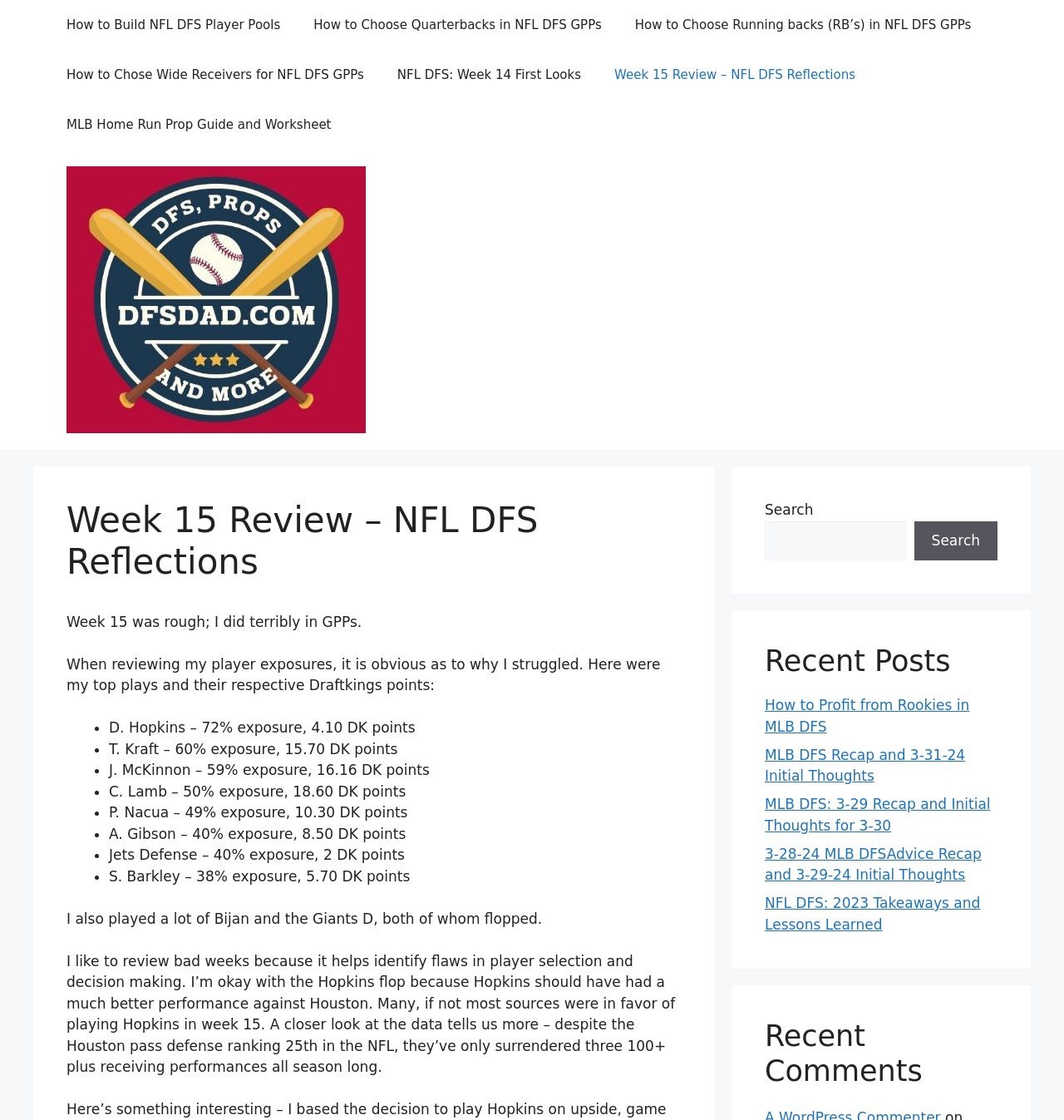Please identify the coordinates of the bounding box for the clickable region that will accomplish this instruction: "Search for health news".

None